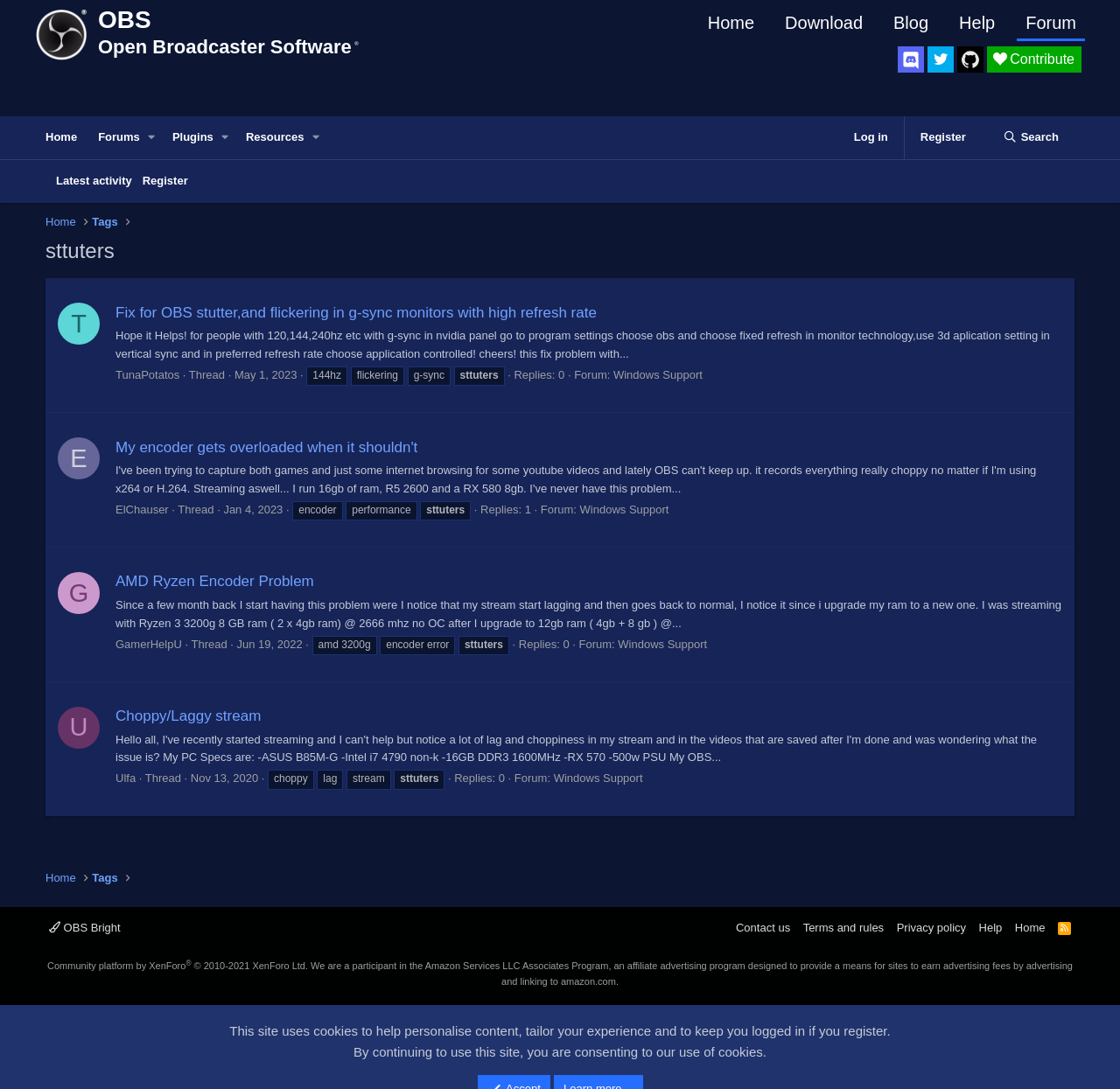Offer a meticulous caption that includes all visible features of the webpage.

The webpage is a forum page for OBS (Open Broadcaster Software) with a title "sttuters | OBS Forums". At the top, there is a logo of OBS Forums with a link to the homepage. Below the logo, there are links to OBS Discord, Twitter, GitHub, and a contribute button.

The main navigation menu is located below the top section, with links to Home, Download, Blog, Help, and Forum. There is also a secondary navigation menu with links to Plugins, Resources, and a toggle button to expand or collapse the menu.

On the right side of the page, there are links to Log in, Register, and Search. Below these links, there are more links to Latest activity, Register, and Home.

The main content of the page is a list of forum threads, each with a heading, a link to the thread, and information about the thread such as the author, date, and number of replies. The threads are listed in a table with multiple columns. Each thread has a heading that describes the topic of the thread, and some threads have images associated with them.

The first thread is about a fix for OBS stutter and flickering in G-Sync monitors with high refresh rates. The thread has a heading, a link to the thread, and a description of the fix. Below the description, there are links to the author, the date, and tags related to the thread.

The second thread is about an encoder getting overloaded when it shouldn't. The thread has a heading, a link to the thread, and a description of the problem. Below the description, there are links to the author, the date, and tags related to the thread.

The third thread is about an AMD Ryzen encoder problem. The thread has a heading, a link to the thread, and a description of the problem. Below the description, there are links to the author, the date, and tags related to the thread.

The rest of the page is filled with more threads, each with a heading, a link to the thread, and information about the thread.